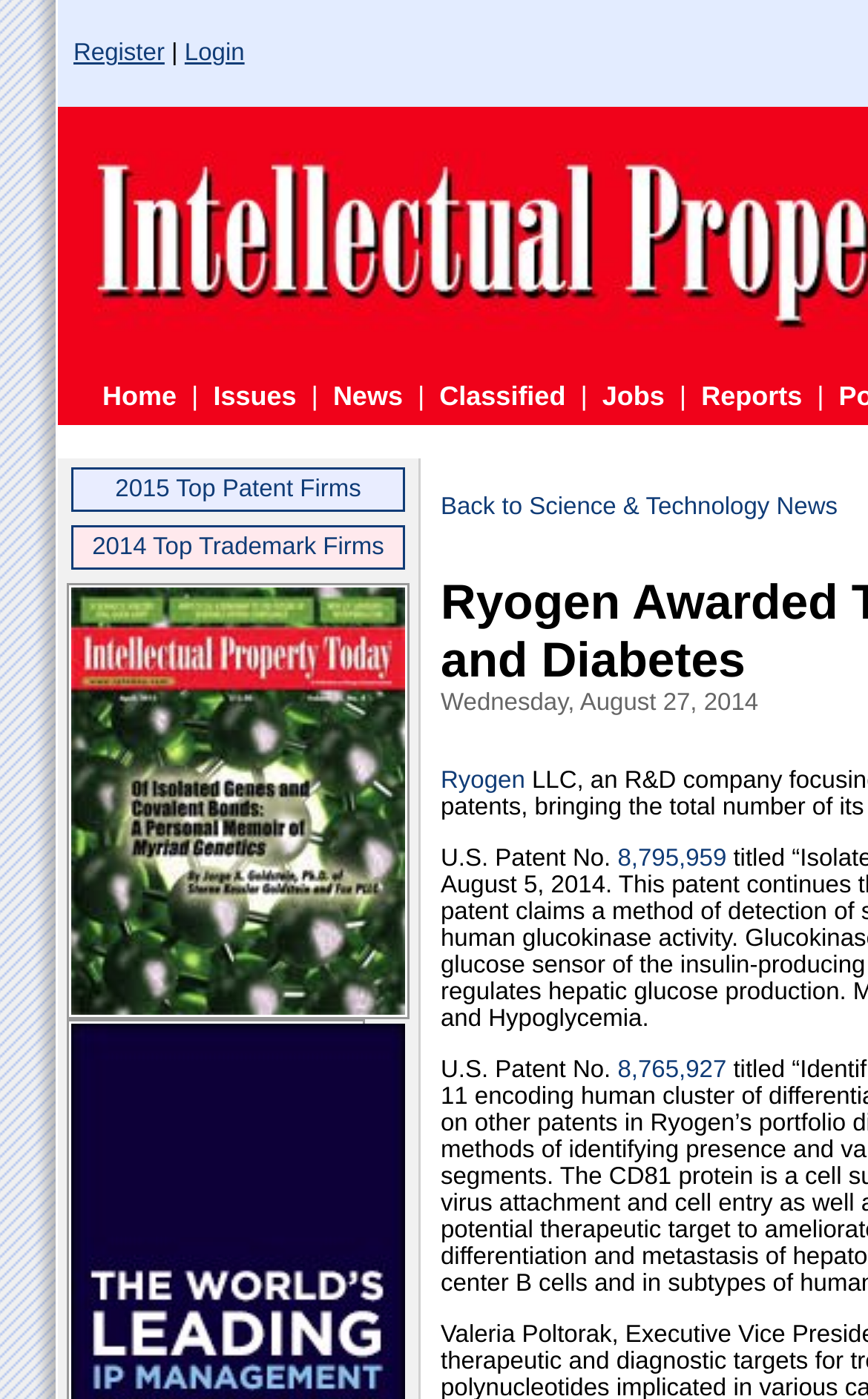Find the bounding box coordinates of the element you need to click on to perform this action: 'Register on the website'. The coordinates should be represented by four float values between 0 and 1, in the format [left, top, right, bottom].

[0.085, 0.029, 0.19, 0.048]